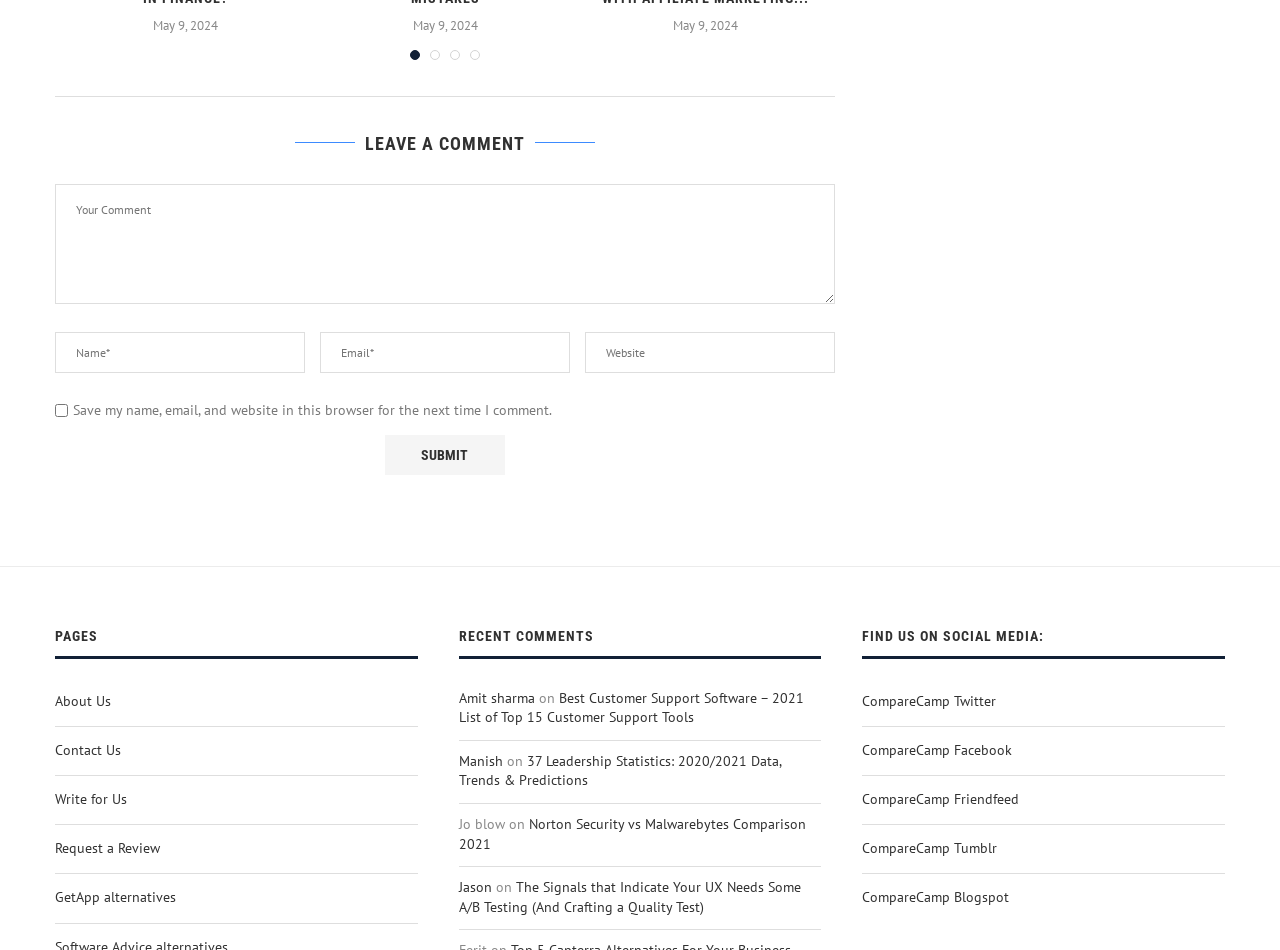Bounding box coordinates are given in the format (top-left x, top-left y, bottom-right x, bottom-right y). All values should be floating point numbers between 0 and 1. Provide the bounding box coordinate for the UI element described as: CompareCamp Blogspot

[0.674, 0.935, 0.788, 0.954]